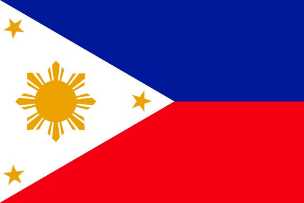What does the sun with eight rays symbolize?
Provide an in-depth and detailed answer to the question.

The sun with eight rays inside the white triangle of the Philippine flag represents freedom and independence, specifically commemorating the first eight provinces that revolted against Spanish rule.